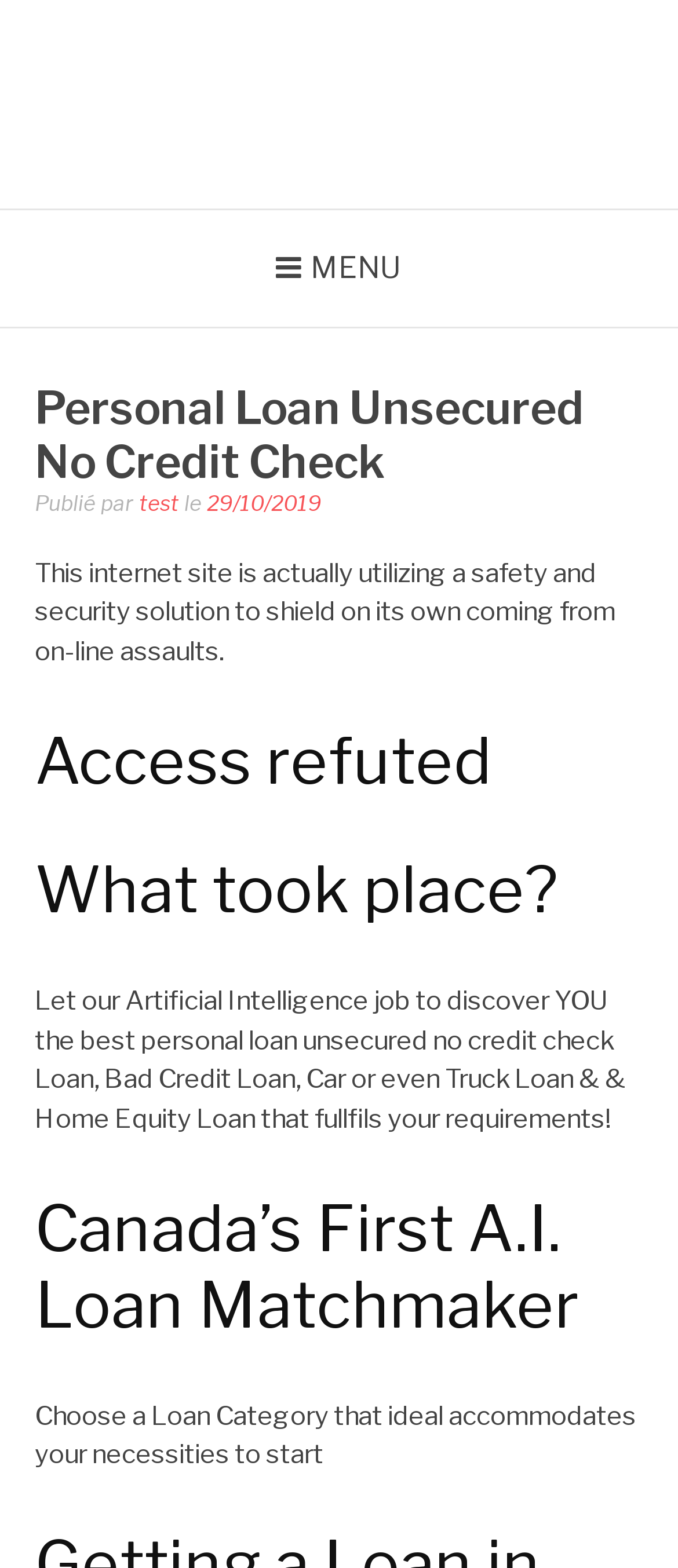Respond with a single word or phrase to the following question:
What is unique about Canada's loan matchmaking system?

First A.I. Loan Matchmaker